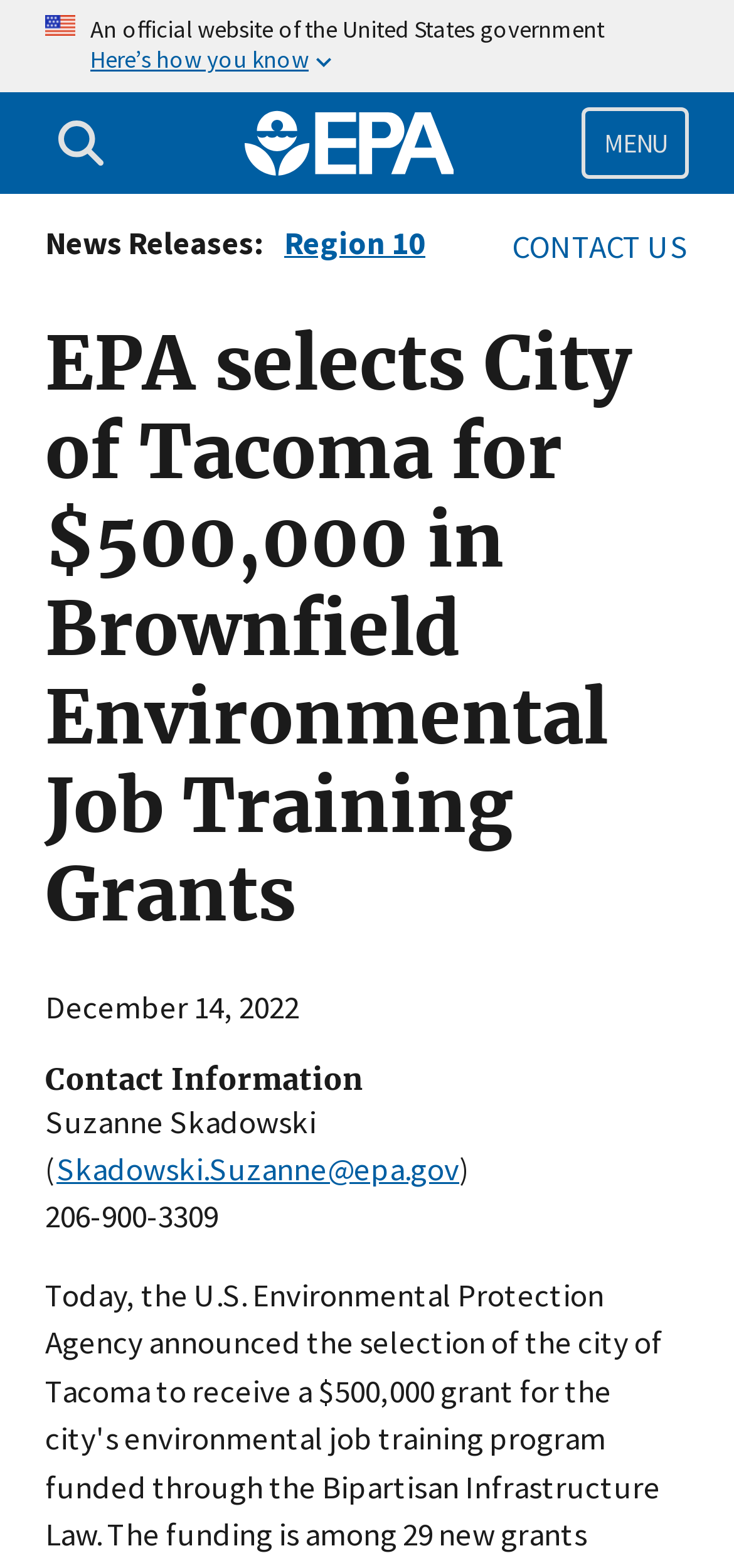Generate a detailed explanation of the webpage's features and information.

The webpage is about an EPA news release, specifically announcing that the City of Tacoma has been selected for a $500,000 grant in Brownfield Environmental Job Training. 

At the top of the page, there is a link to "Skip to main content" and a region indicating that it is the official website of the United States government. Below this, there are three buttons: "Here's how you know", "Open search drawer", and "MENU". 

To the right of these buttons, there are three links: "Home", "Region 10", and "CONTACT US". The main content of the page starts with a heading announcing the news release, followed by a time stamp indicating the date of the release, December 14, 2022. 

Below the heading, there is a section with contact information, including a name, email address, and phone number. The email address is a clickable link.